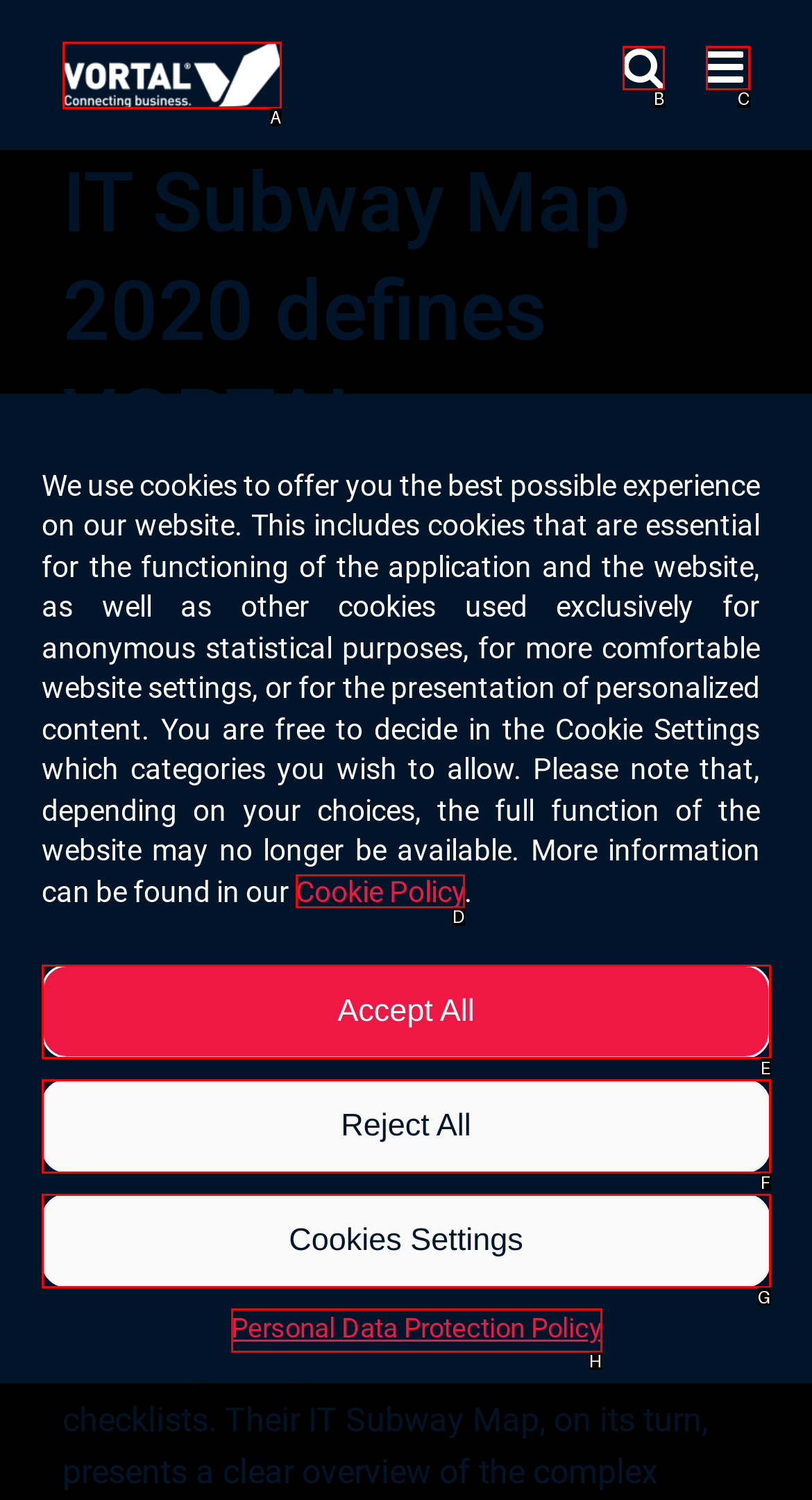Based on the element description: Reject All, choose the best matching option. Provide the letter of the option directly.

F